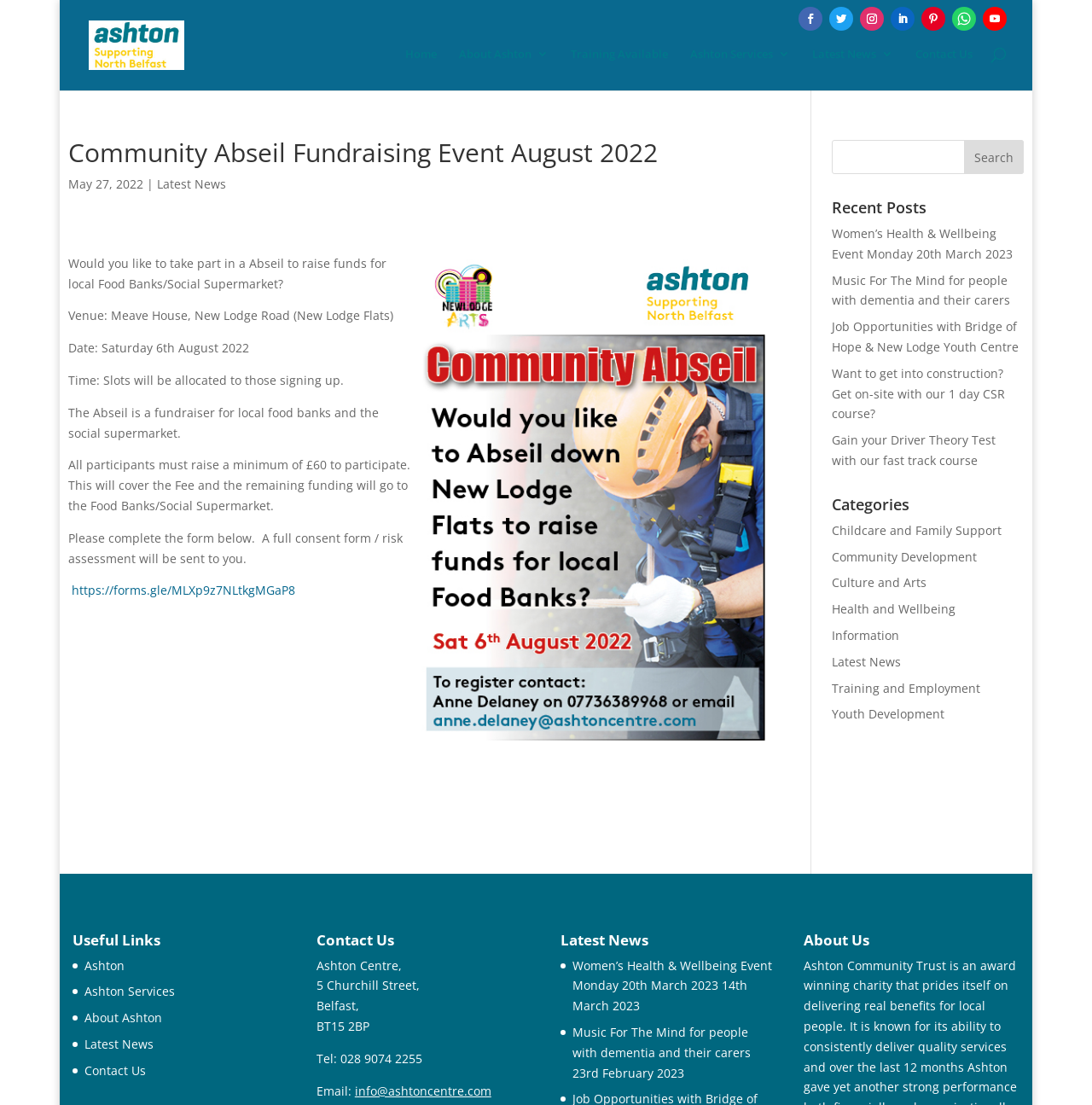What is the purpose of the Abseil event?
Refer to the image and give a detailed answer to the question.

The purpose of the Abseil event can be determined by reading the text on the webpage, which states 'Would you like to take part in a Abseil to raise funds for local Food Banks/Social Supermarket?' and 'The Abseil is a fundraiser for local food banks and the social supermarket.' This indicates that the event is organized to raise funds for local Food Banks and Social Supermarket.